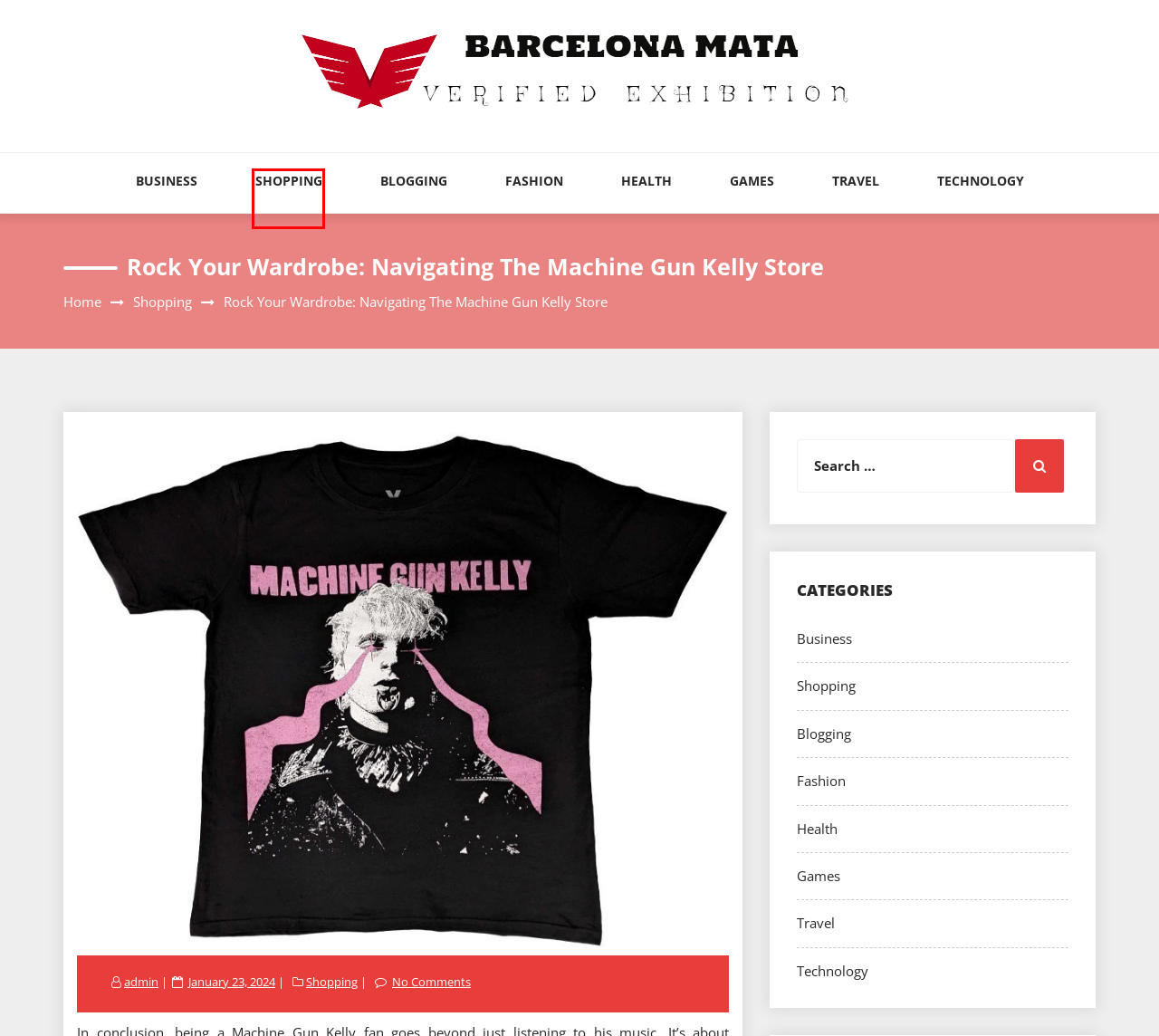You are provided with a screenshot of a webpage where a red rectangle bounding box surrounds an element. Choose the description that best matches the new webpage after clicking the element in the red bounding box. Here are the choices:
A. Health – Barcelona Mata
B. Shopping – Barcelona Mata
C. Travel – Barcelona Mata
D. Fashion – Barcelona Mata
E. Blogging – Barcelona Mata
F. January 23, 2024 – Barcelona Mata
G. Games – Barcelona Mata
H. Barcelona Mata – Verified Exhibition

B